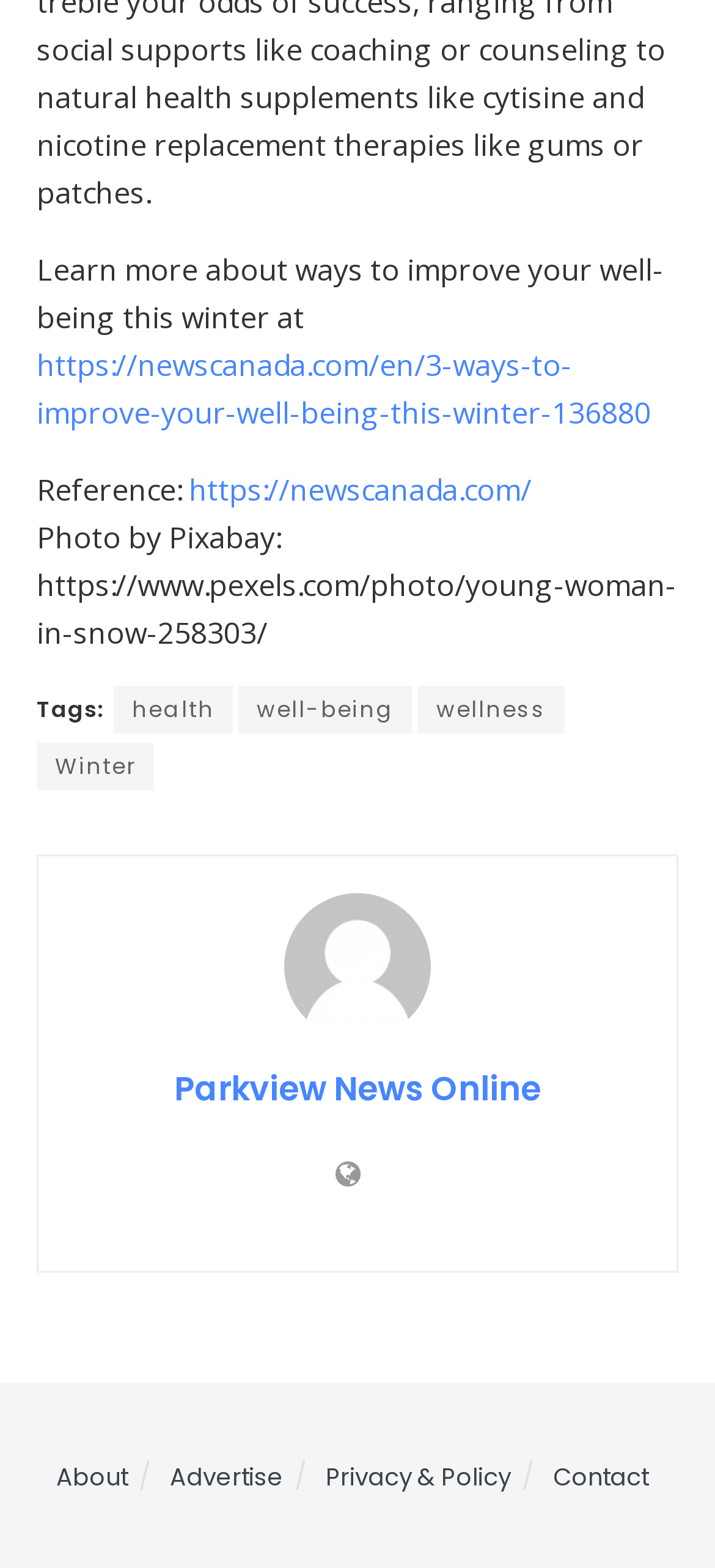What is the name of the website?
Using the image, give a concise answer in the form of a single word or short phrase.

Parkview News Online